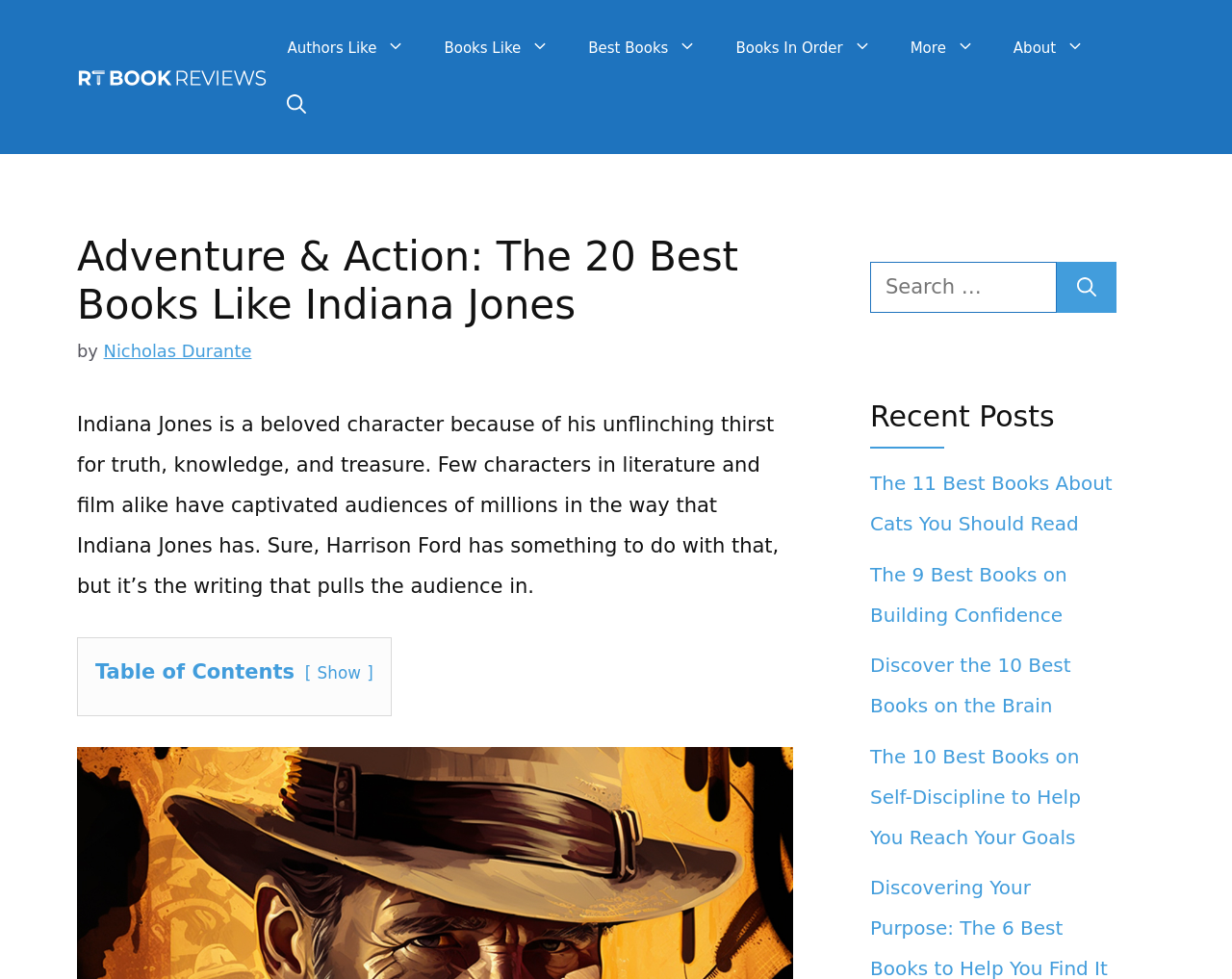Find the bounding box coordinates of the clickable region needed to perform the following instruction: "Read the article about the 20 best action-adventure books like Indiana Jones". The coordinates should be provided as four float numbers between 0 and 1, i.e., [left, top, right, bottom].

[0.062, 0.238, 0.644, 0.372]